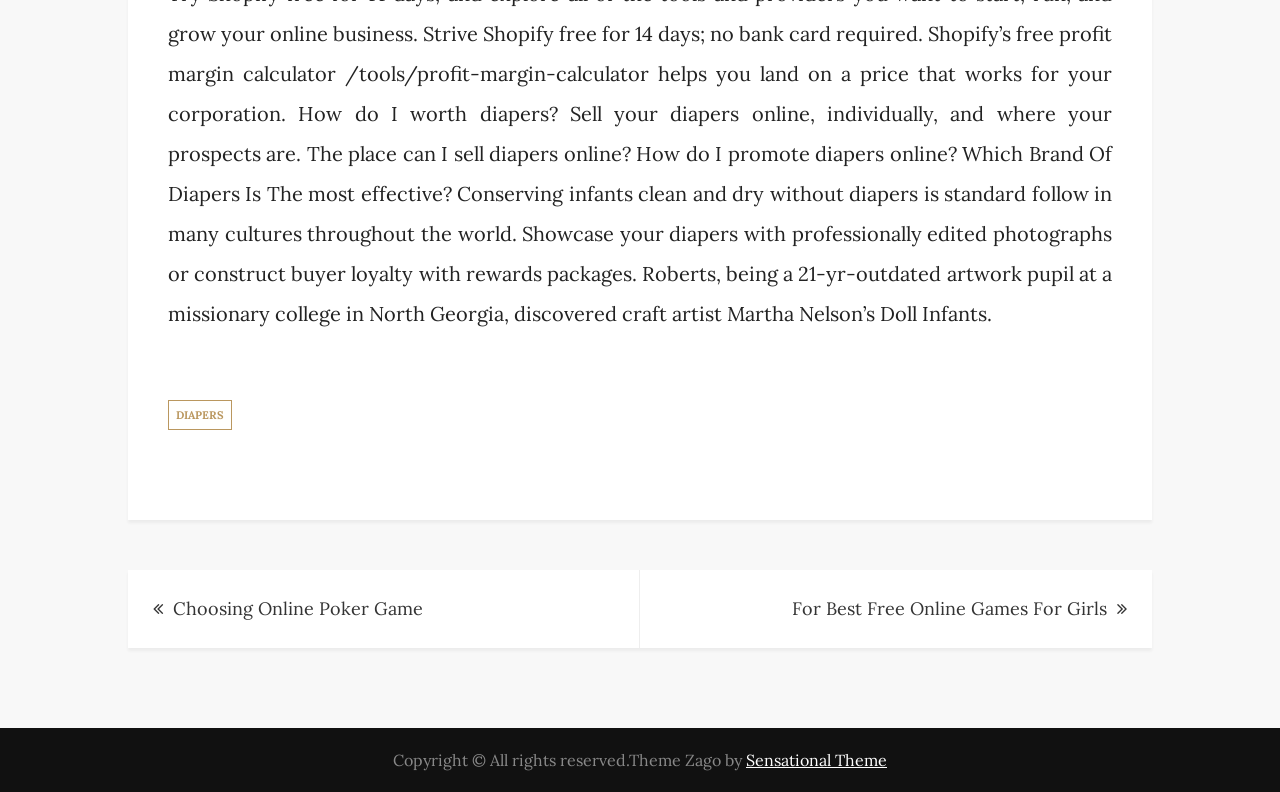Determine the bounding box for the UI element described here: "Choosing Online Poker Game".

[0.1, 0.719, 0.5, 0.818]